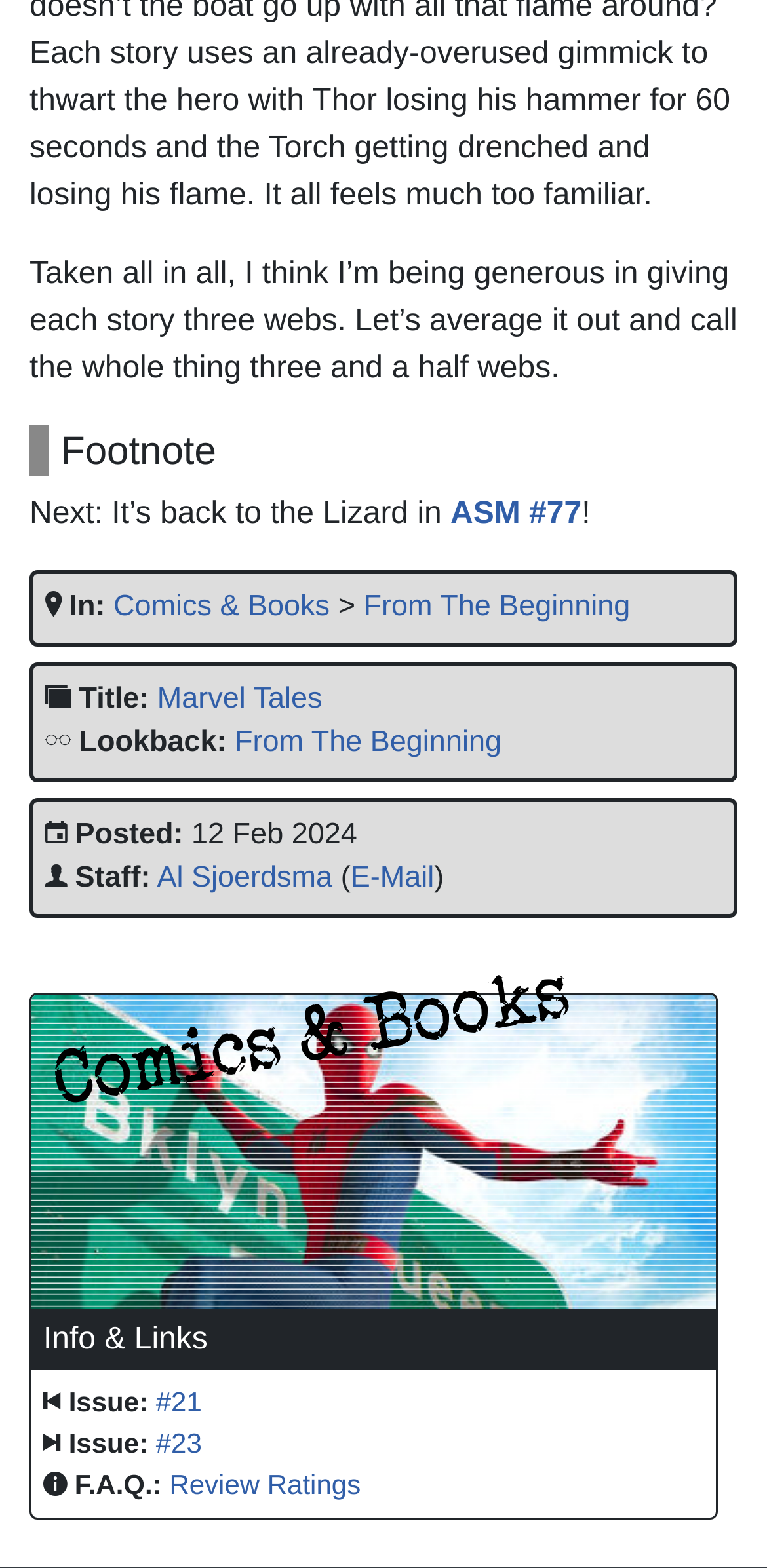Use a single word or phrase to answer the question:
What is the title of the comic book?

Marvel Tales